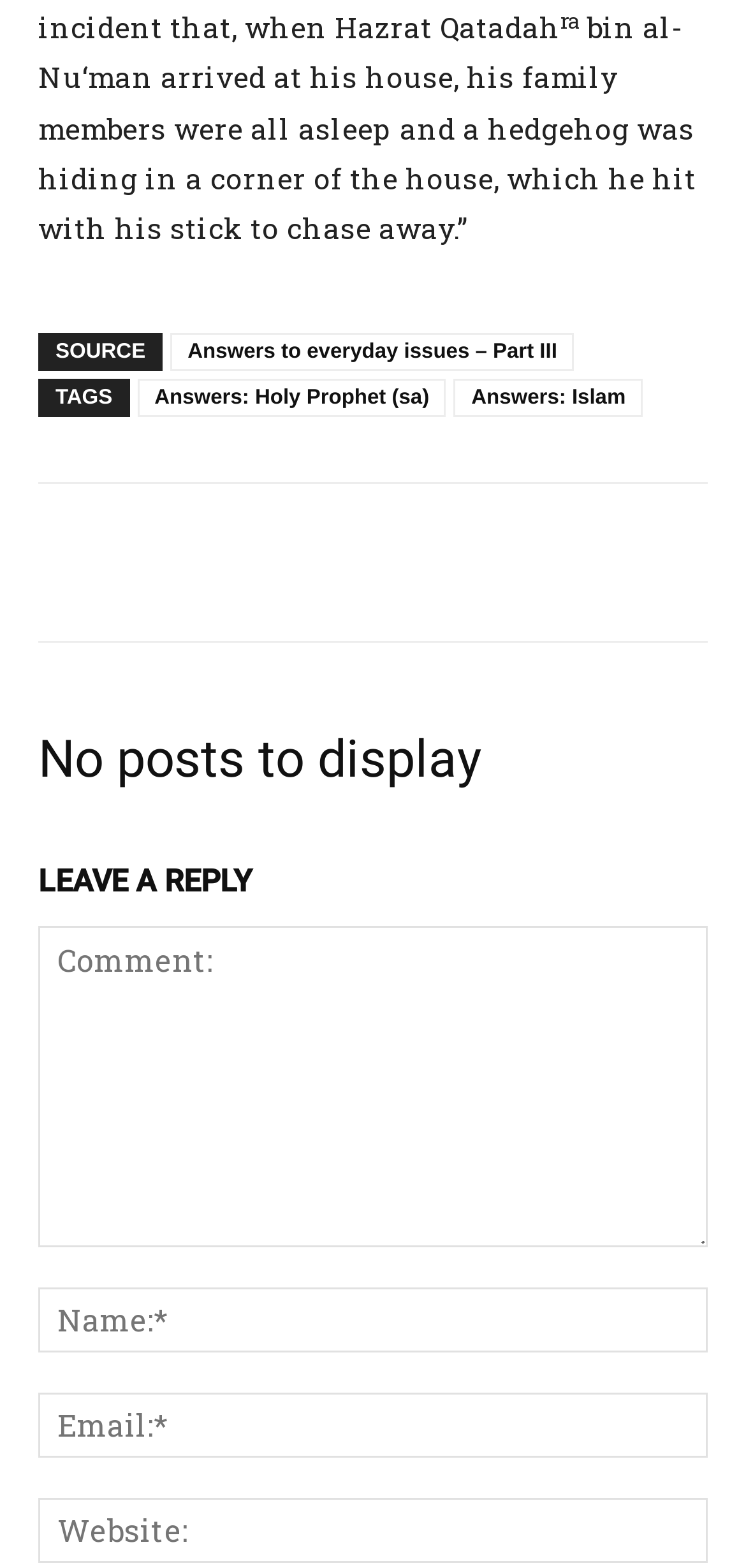What is the purpose of the textboxes?
Based on the screenshot, provide your answer in one word or phrase.

Leave a reply